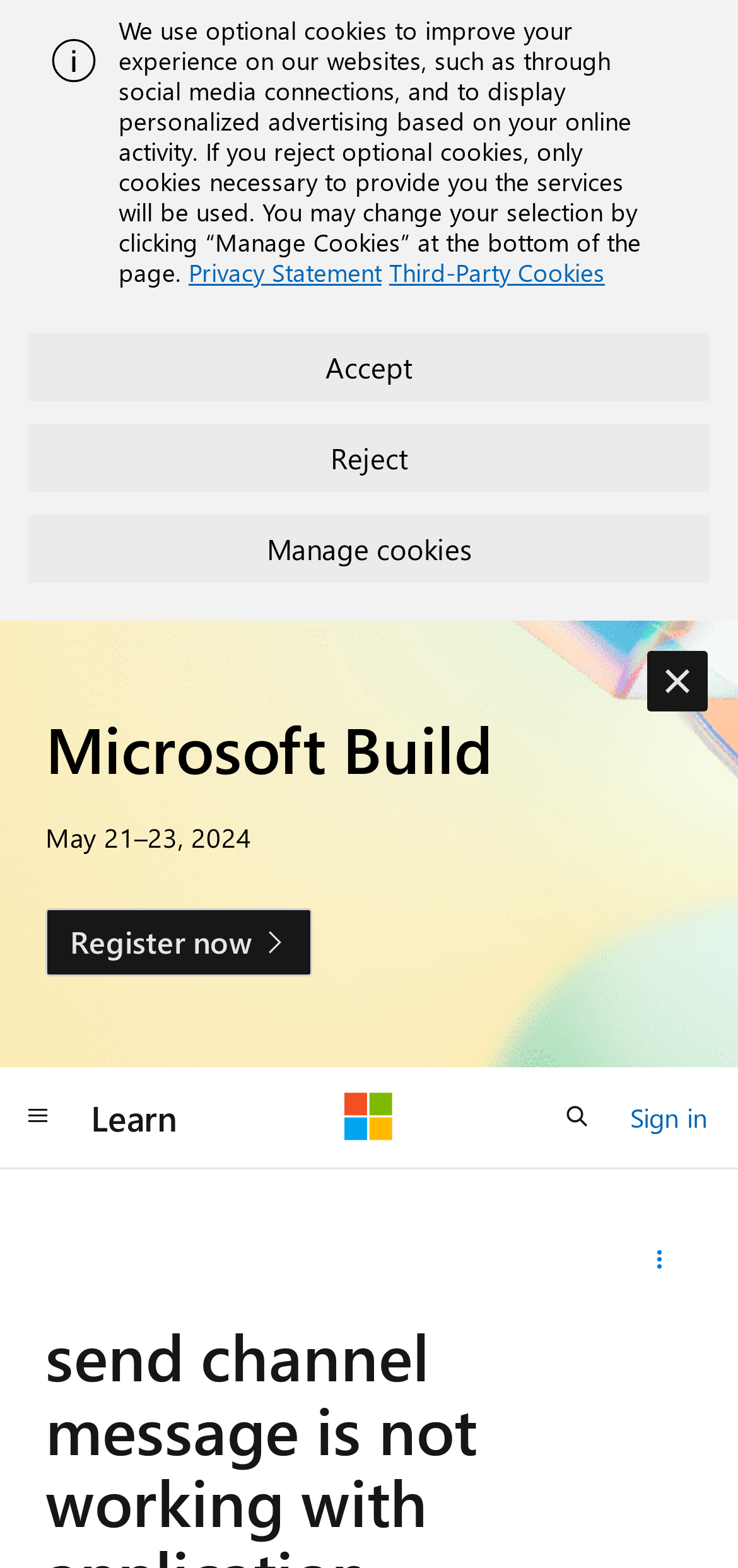What is the event date?
Relying on the image, give a concise answer in one word or a brief phrase.

May 21–23, 2024